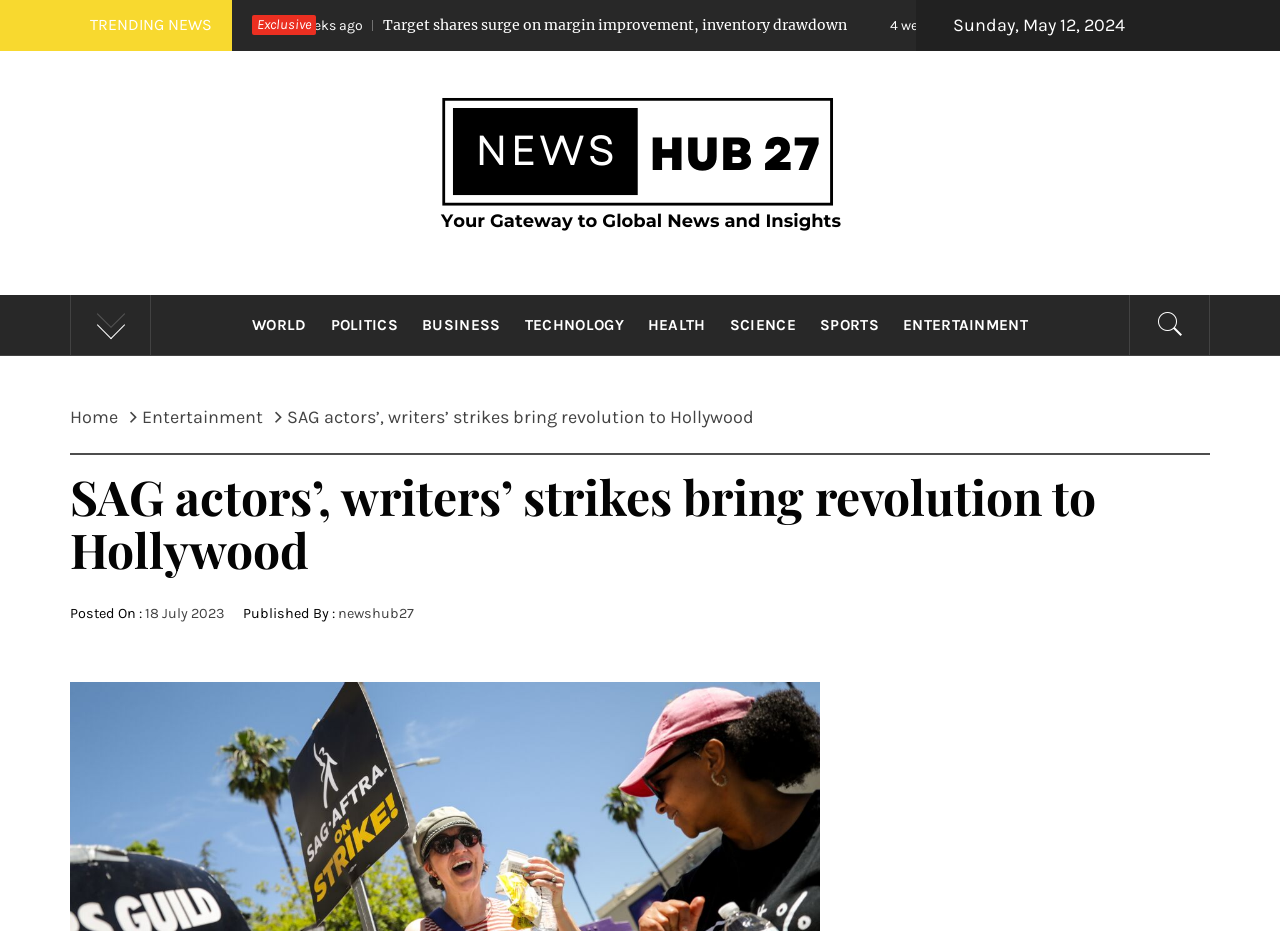Using a single word or phrase, answer the following question: 
What is the name of the author of the article?

newshub27